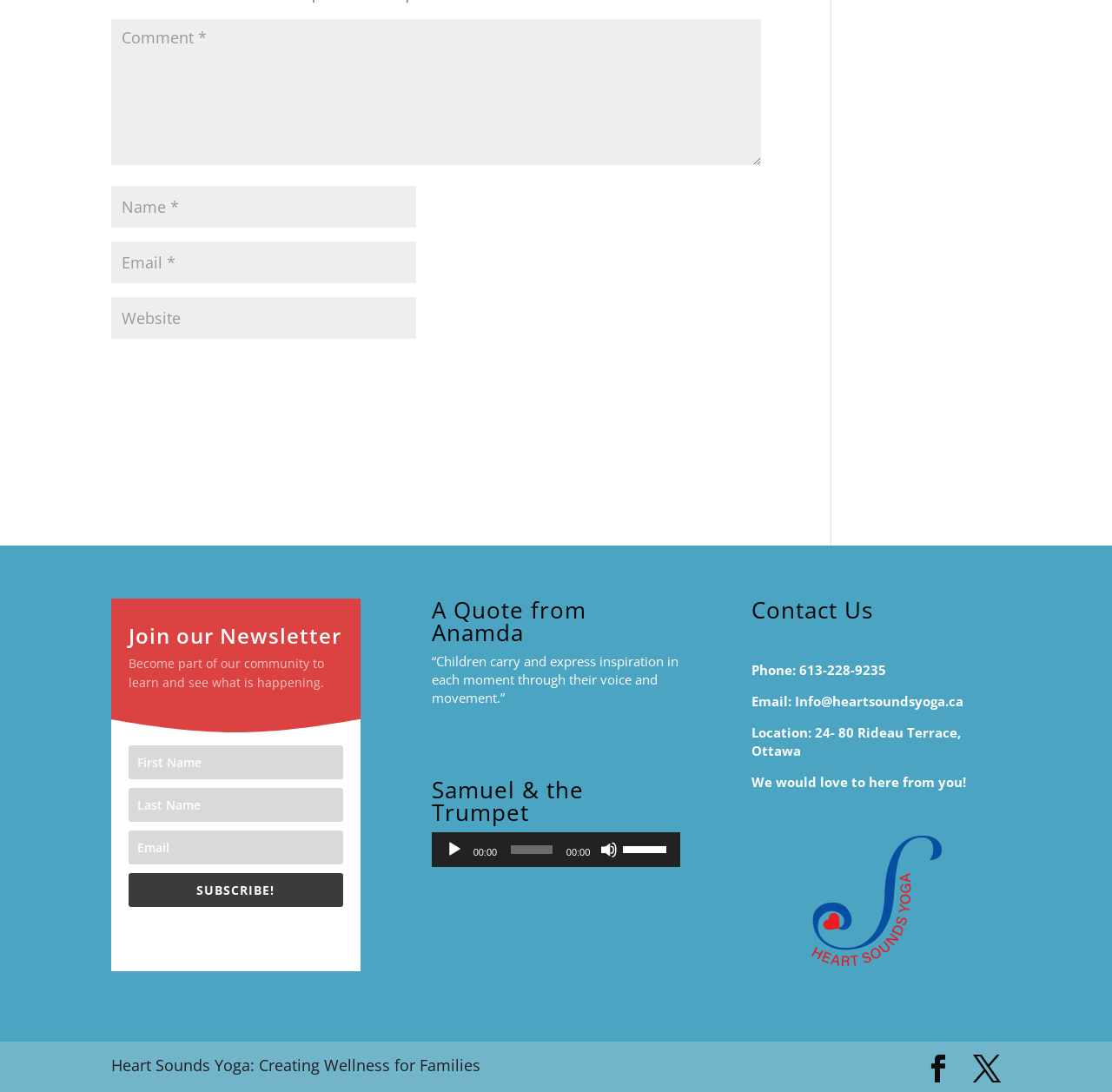What is the phone number for contacting the yoga studio?
Using the image, elaborate on the answer with as much detail as possible.

The phone number is listed under the 'Contact Us' section, along with the email address and location of the studio.